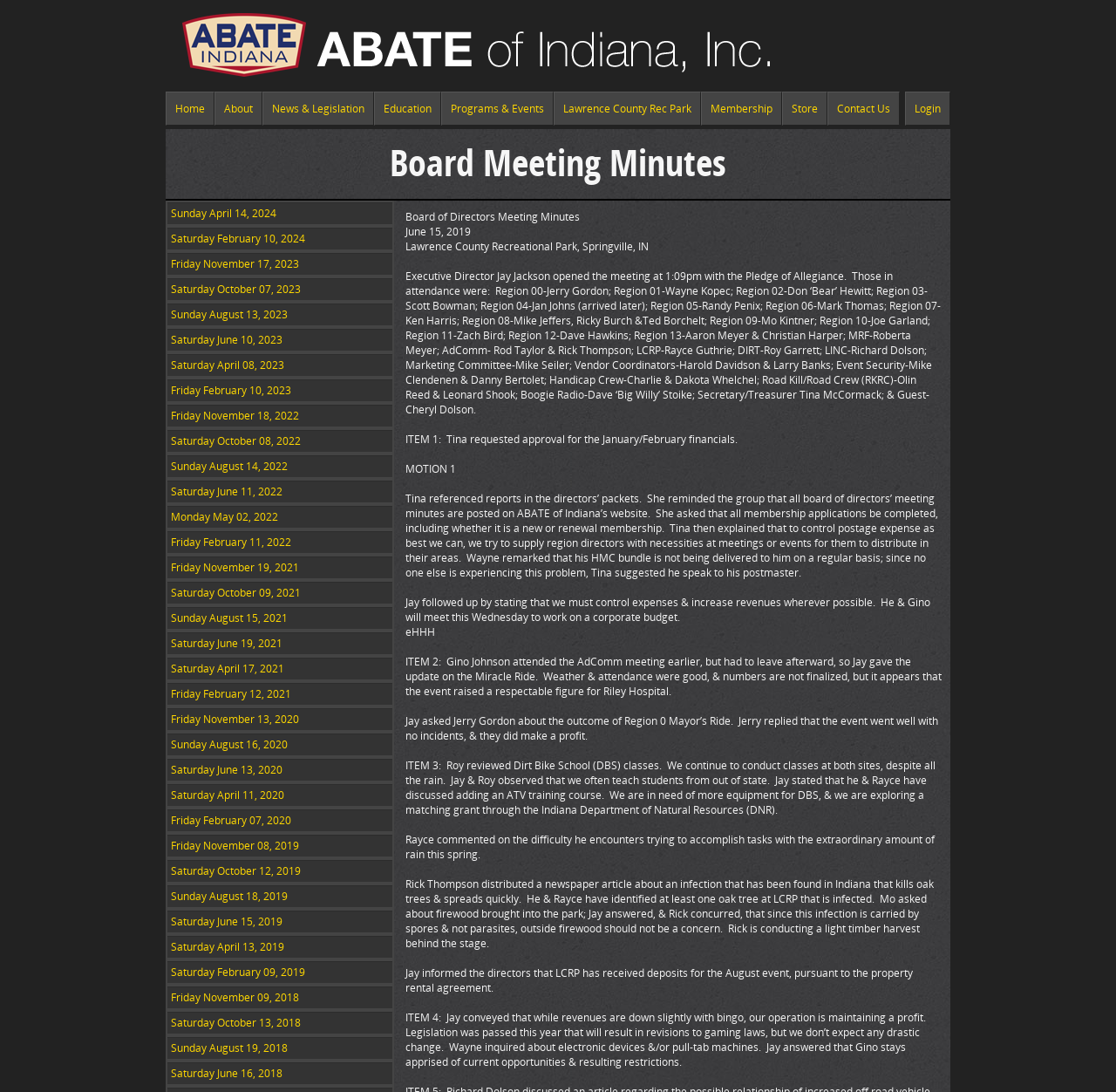Please answer the following query using a single word or phrase: 
Who opened the meeting?

Executive Director Jay Jackson